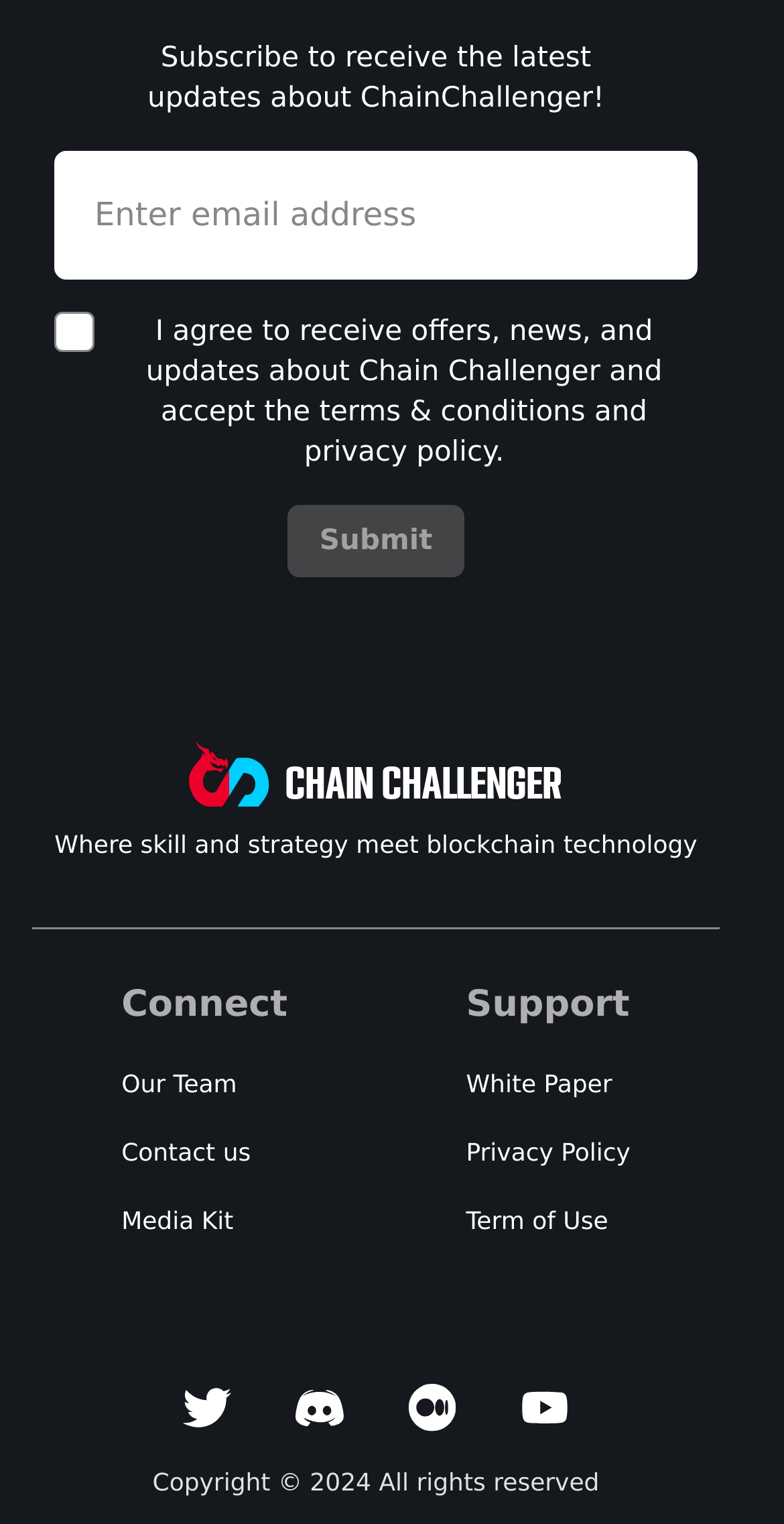What is the purpose of the checkbox?
Your answer should be a single word or phrase derived from the screenshot.

To agree to terms and conditions